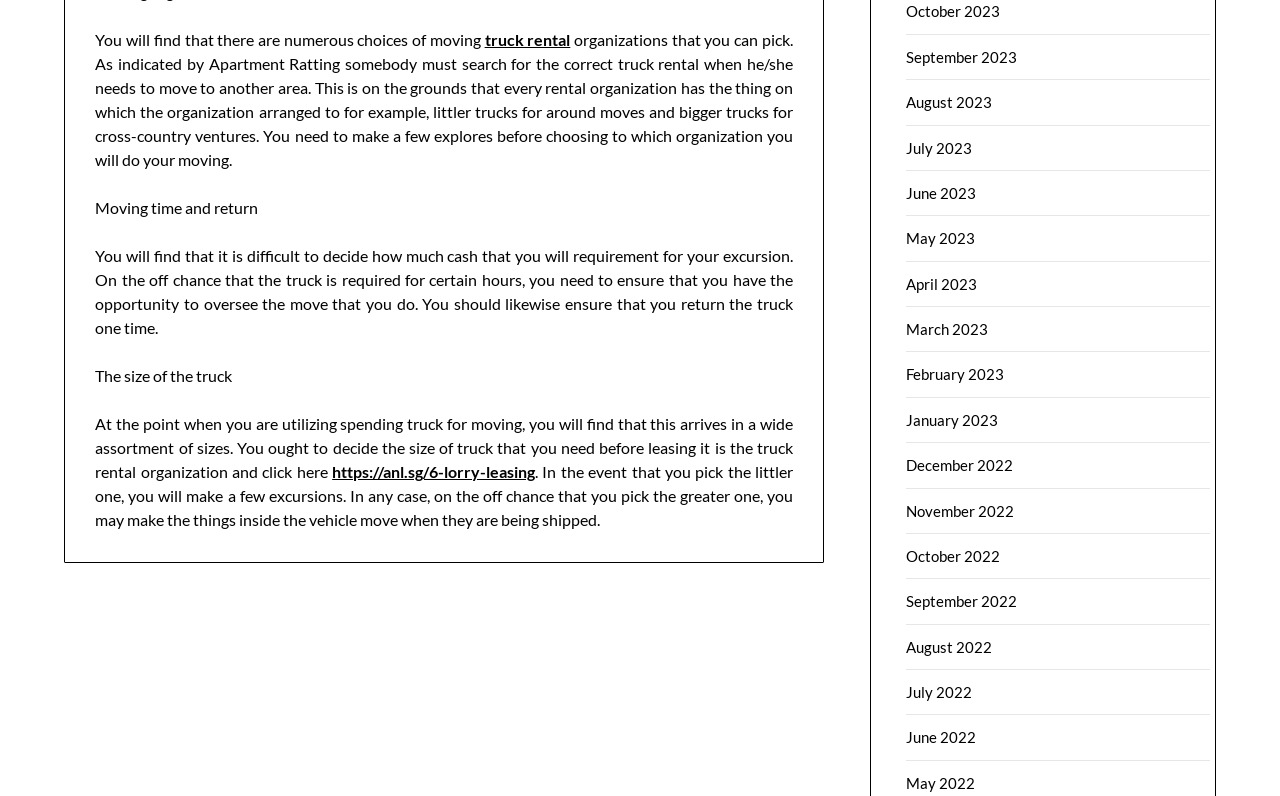Please look at the image and answer the question with a detailed explanation: What is the main topic of this webpage?

Based on the content of the webpage, it appears that the main topic is truck rental, as it discusses the importance of choosing the right truck rental organization and provides tips for doing so.